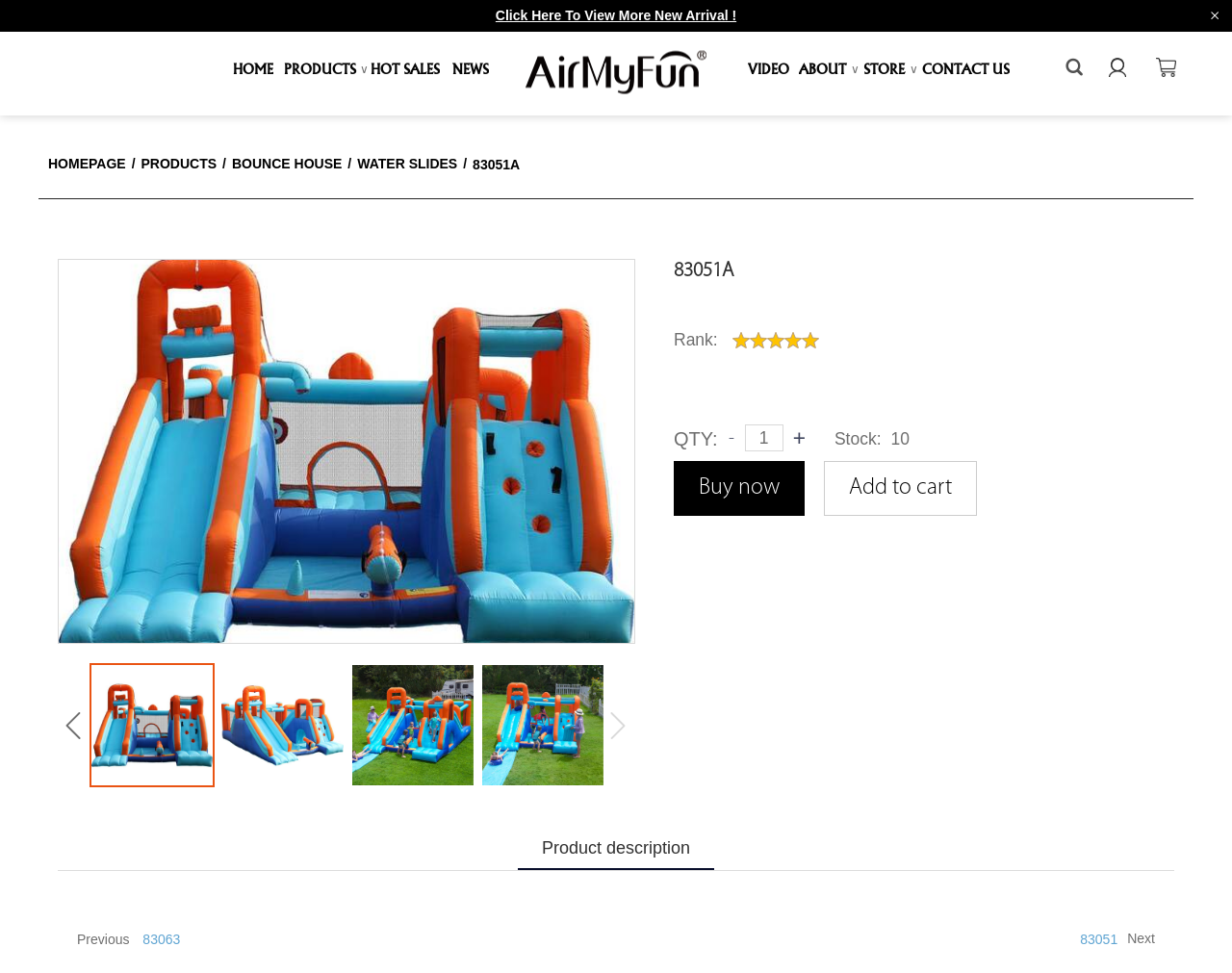Please locate the clickable area by providing the bounding box coordinates to follow this instruction: "Explore 'Bounce House' products".

[0.416, 0.091, 0.584, 0.131]